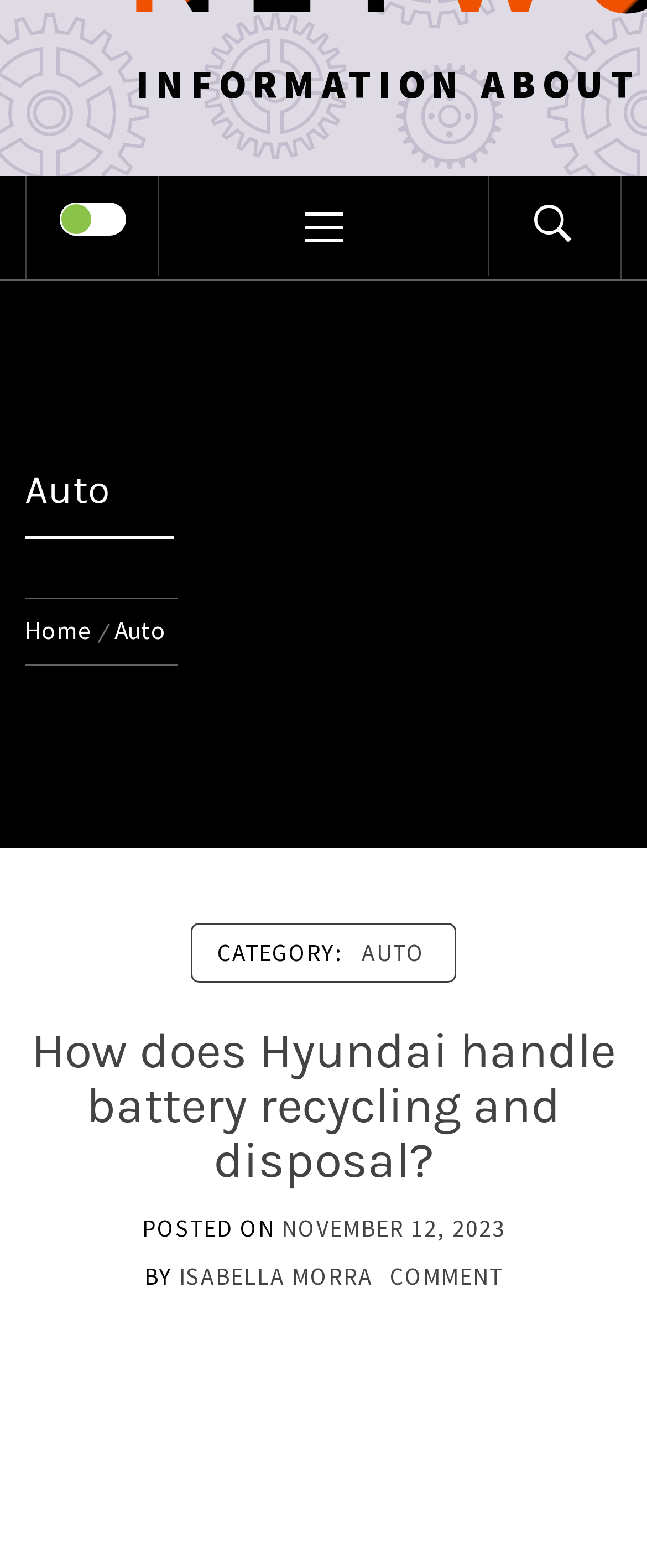Find the bounding box coordinates for the UI element whose description is: "name="side-nav"". The coordinates should be four float numbers between 0 and 1, in the format [left, top, right, bottom].

[0.091, 0.129, 0.194, 0.151]